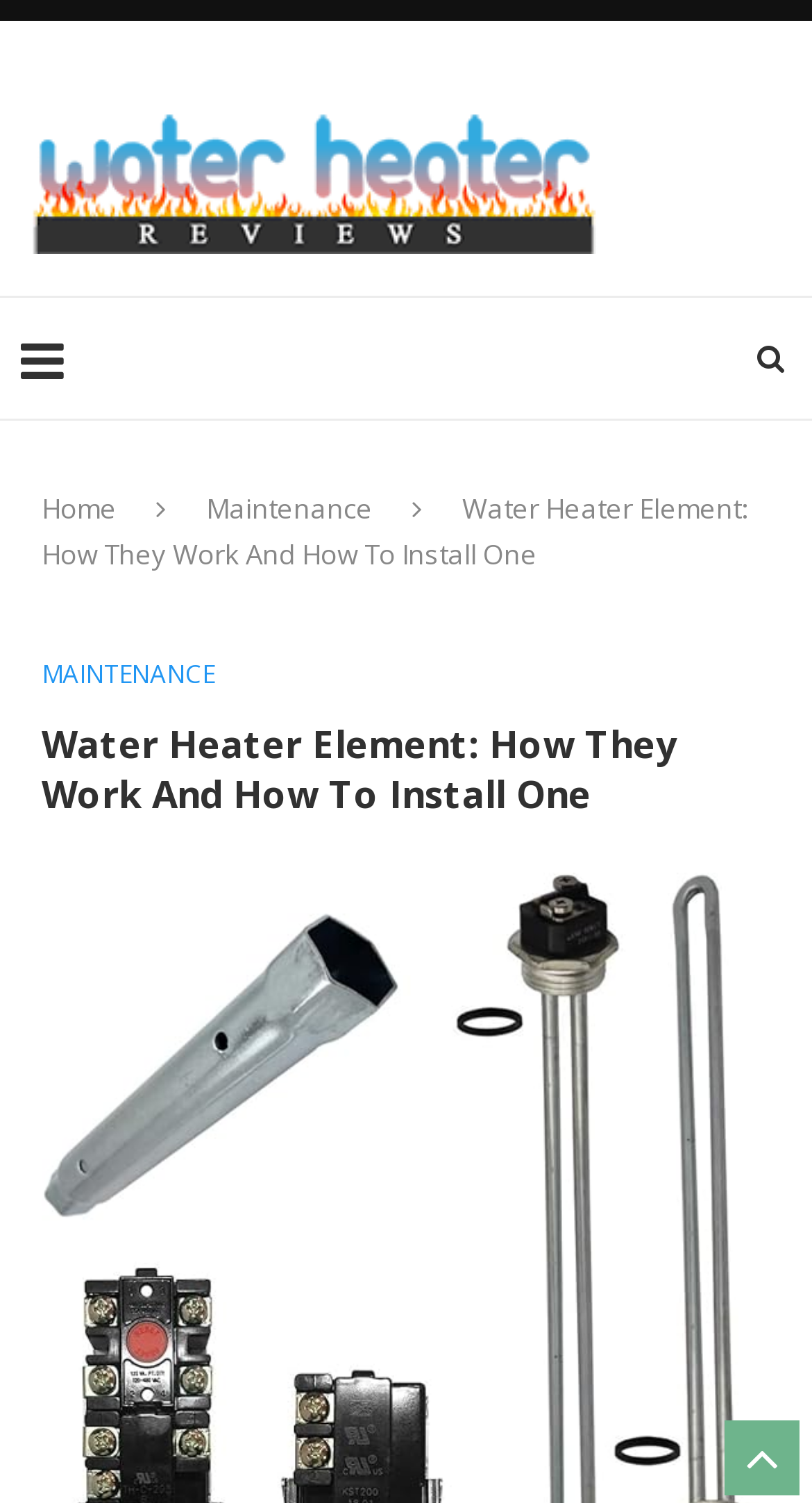Provide your answer in a single word or phrase: 
How many navigation links are in the top menu?

4